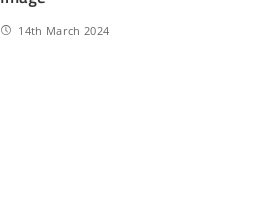In which section is the image located?
Using the image as a reference, give an elaborate response to the question.

According to the caption, the image is part of the 'You Might Also Enjoy' section, which highlights related content that engages readers further into the themes of digital reflections and social media's influence on body perception.